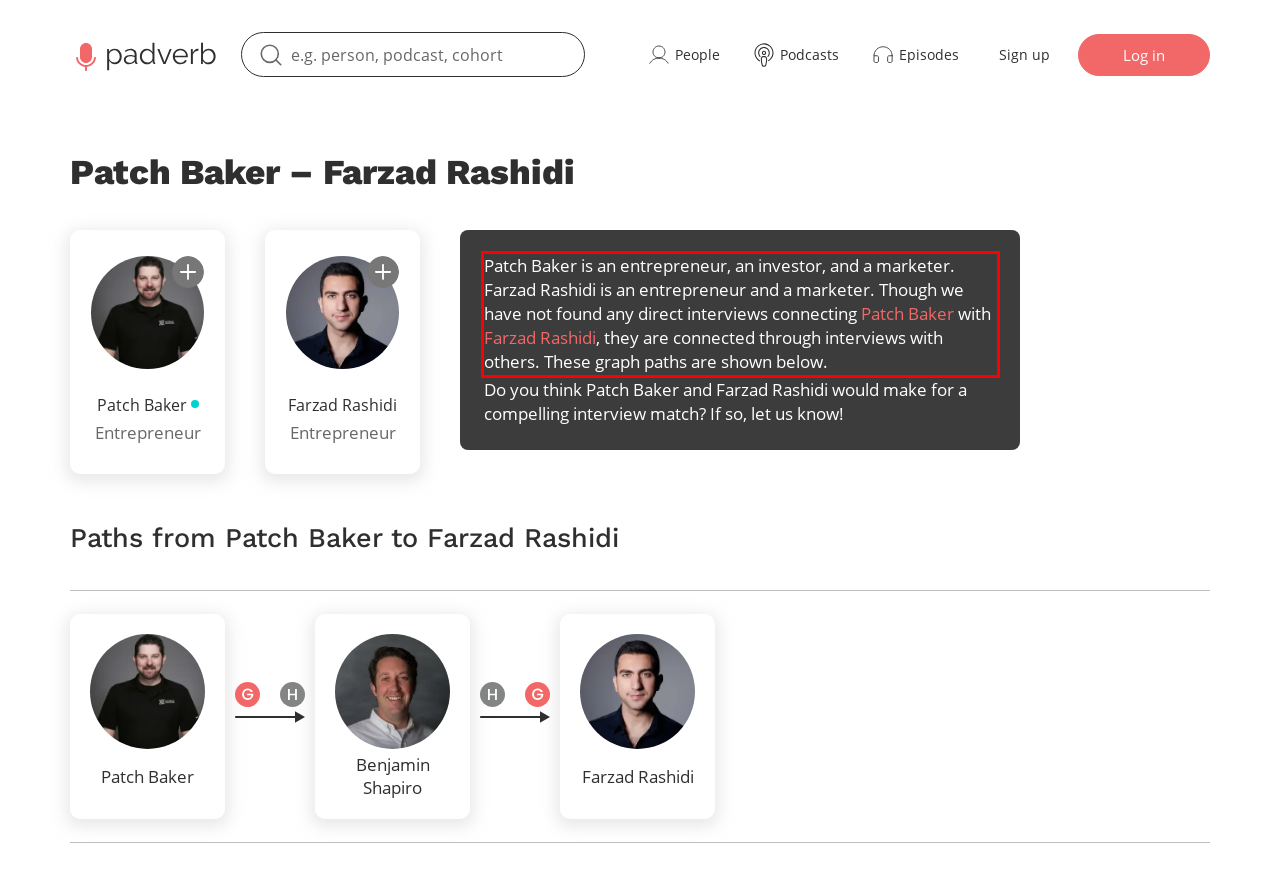Identify the text within the red bounding box on the webpage screenshot and generate the extracted text content.

Patch Baker is an entrepreneur, an investor, and a marketer. Farzad Rashidi is an entrepreneur and a marketer. Though we have not found any direct interviews connecting Patch Baker with Farzad Rashidi, they are connected through interviews with others. These graph paths are shown below.